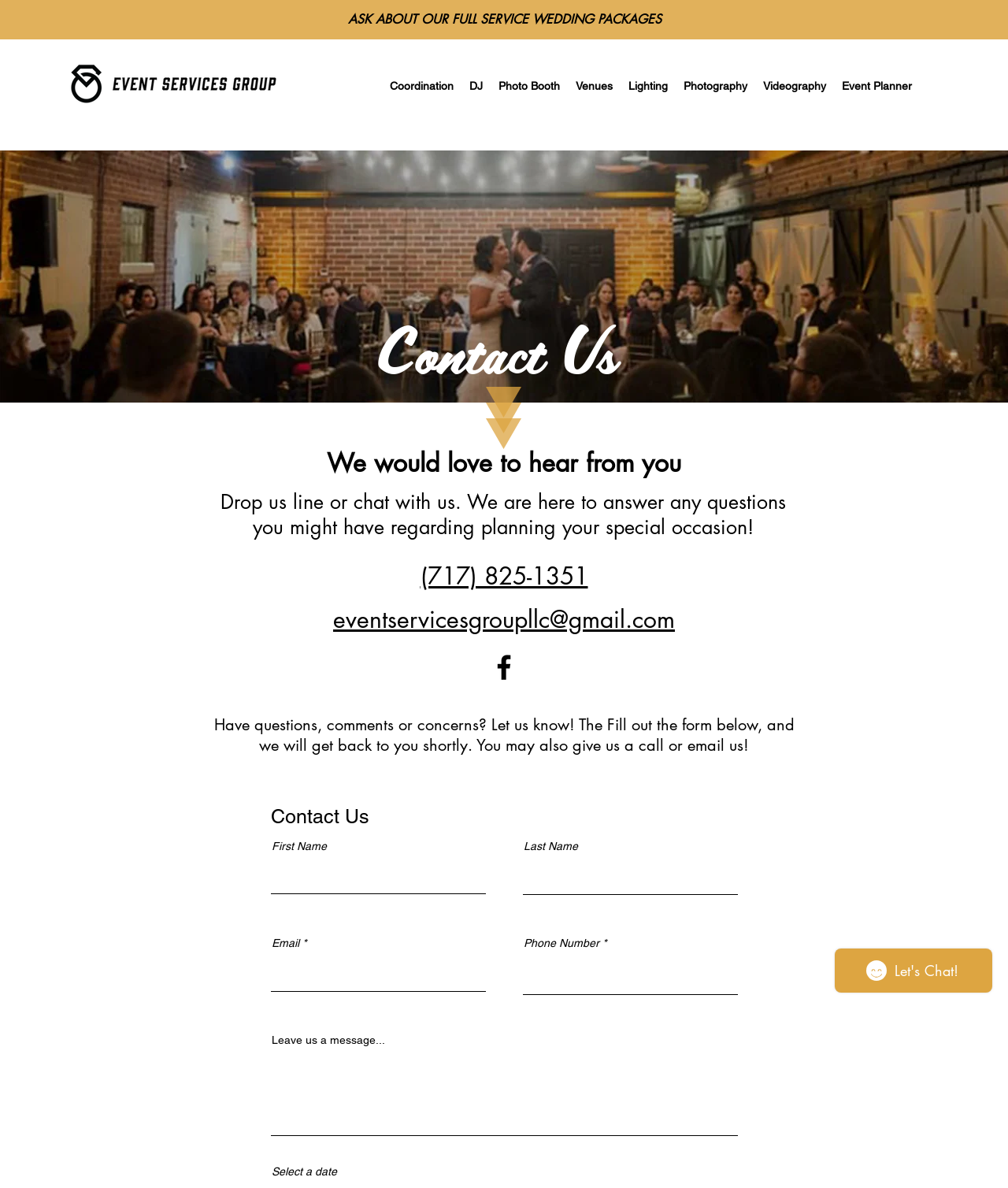What is the company's phone number?
Using the image, provide a concise answer in one word or a short phrase.

(717) 825-1351